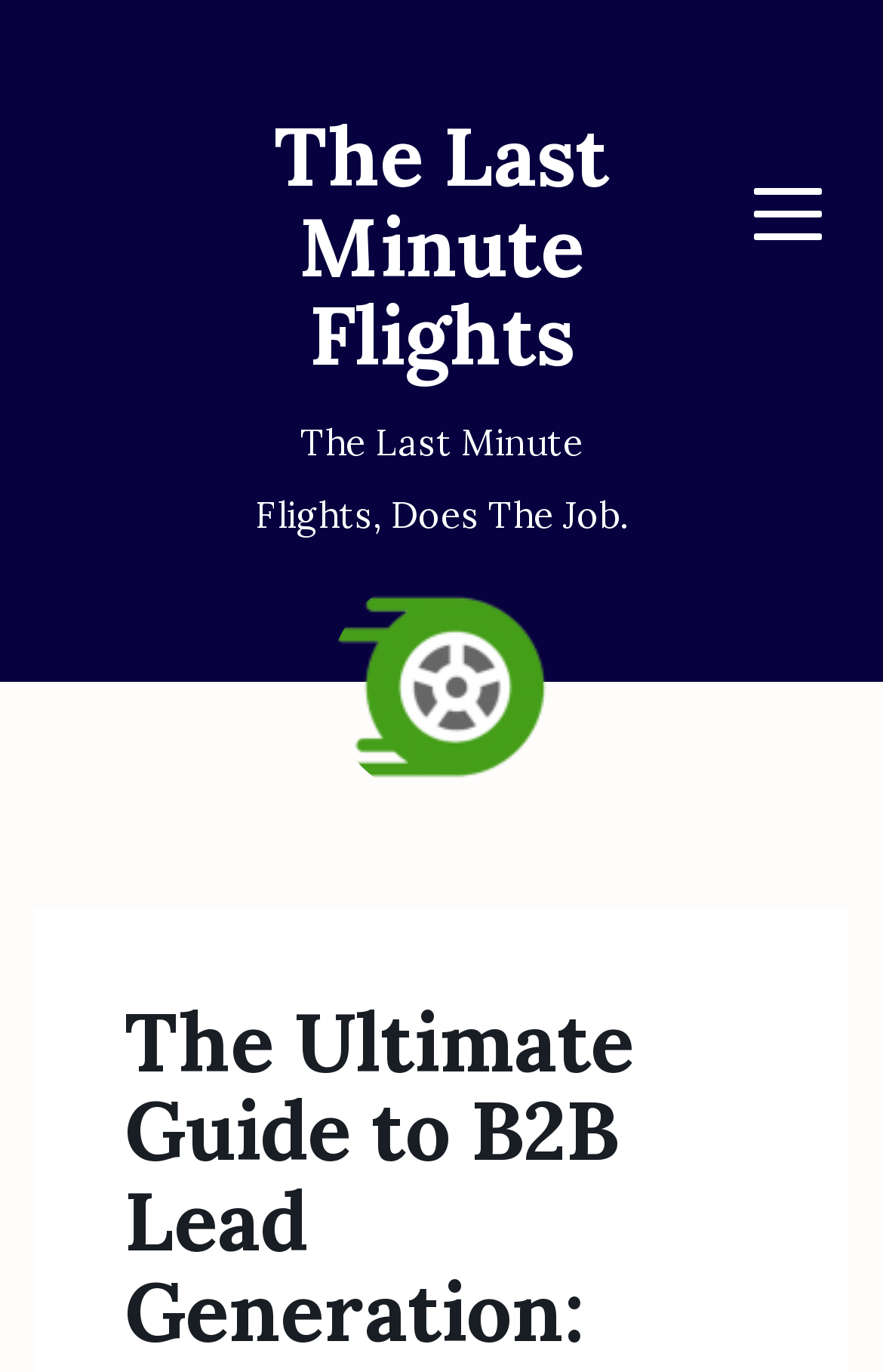Extract the bounding box of the UI element described as: "parent_node: The Last Minute Flights".

[0.372, 0.417, 0.628, 0.582]